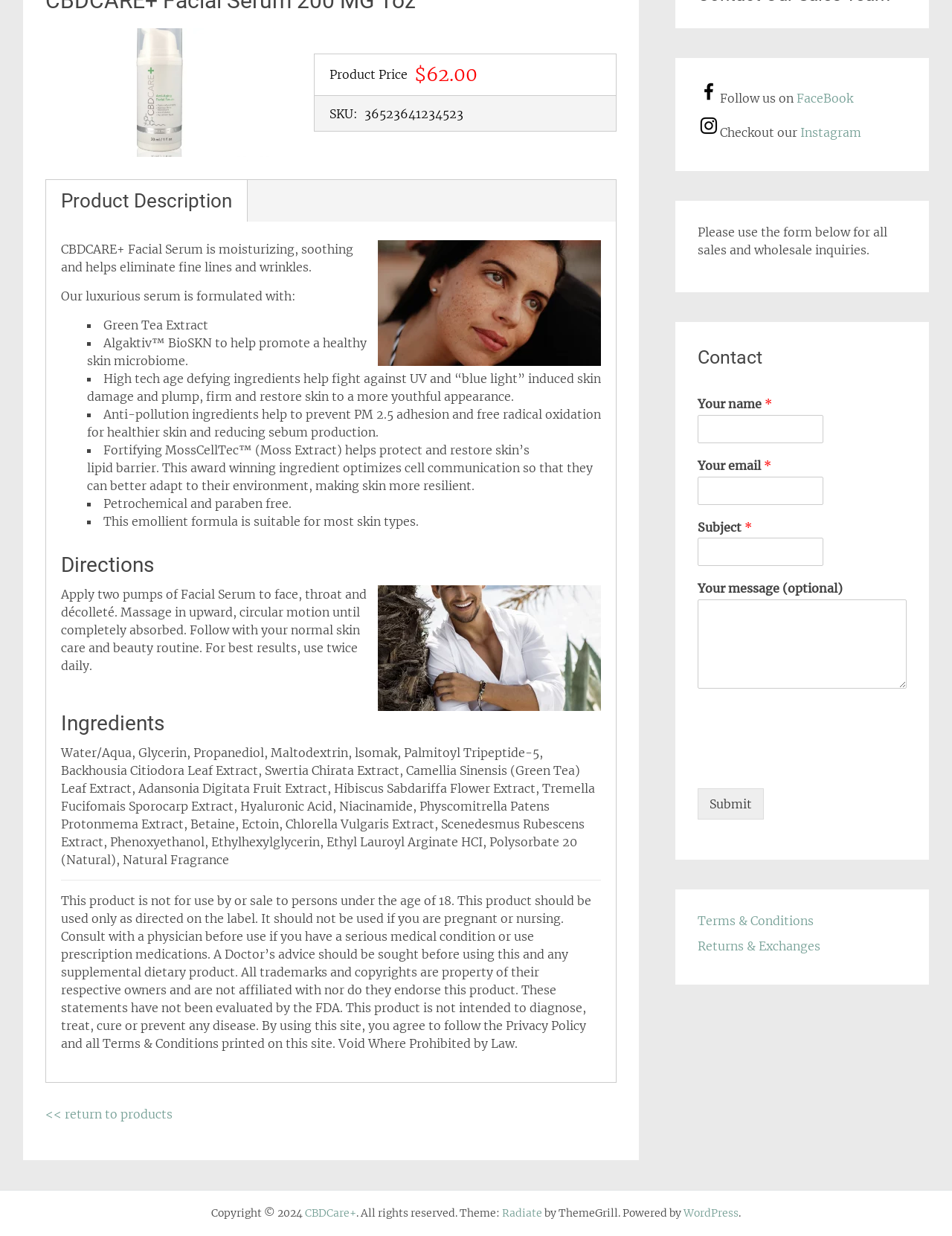From the webpage screenshot, identify the region described by Returns & Exchanges. Provide the bounding box coordinates as (top-left x, top-left y, bottom-right x, bottom-right y), with each value being a floating point number between 0 and 1.

[0.733, 0.759, 0.862, 0.771]